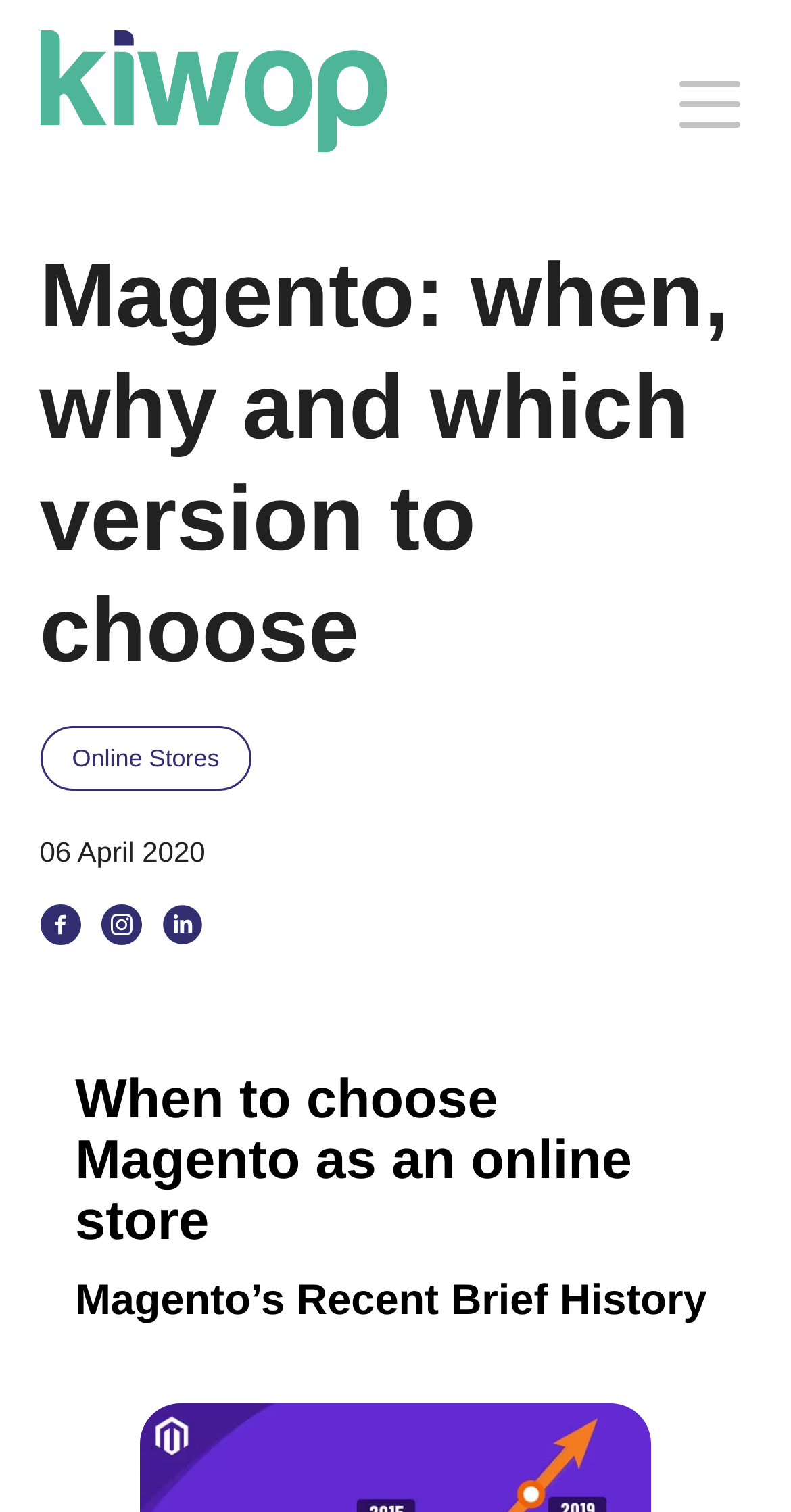Please respond in a single word or phrase: 
How many social media sharing links are there?

3